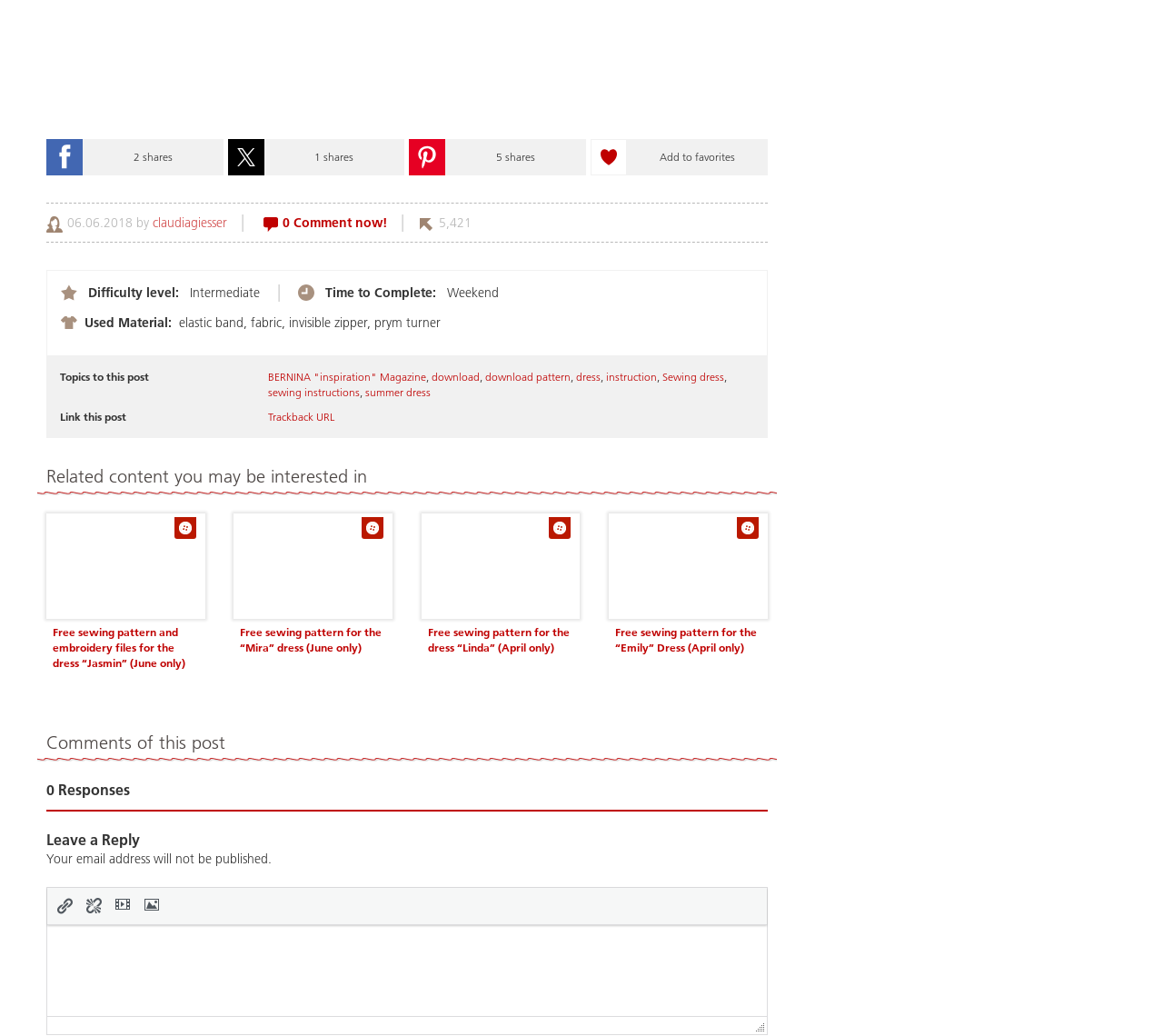Please determine the bounding box coordinates, formatted as (top-left x, top-left y, bottom-right x, bottom-right y), with all values as floating point numbers between 0 and 1. Identify the bounding box of the region described as: Trackback URL

[0.231, 0.395, 0.288, 0.409]